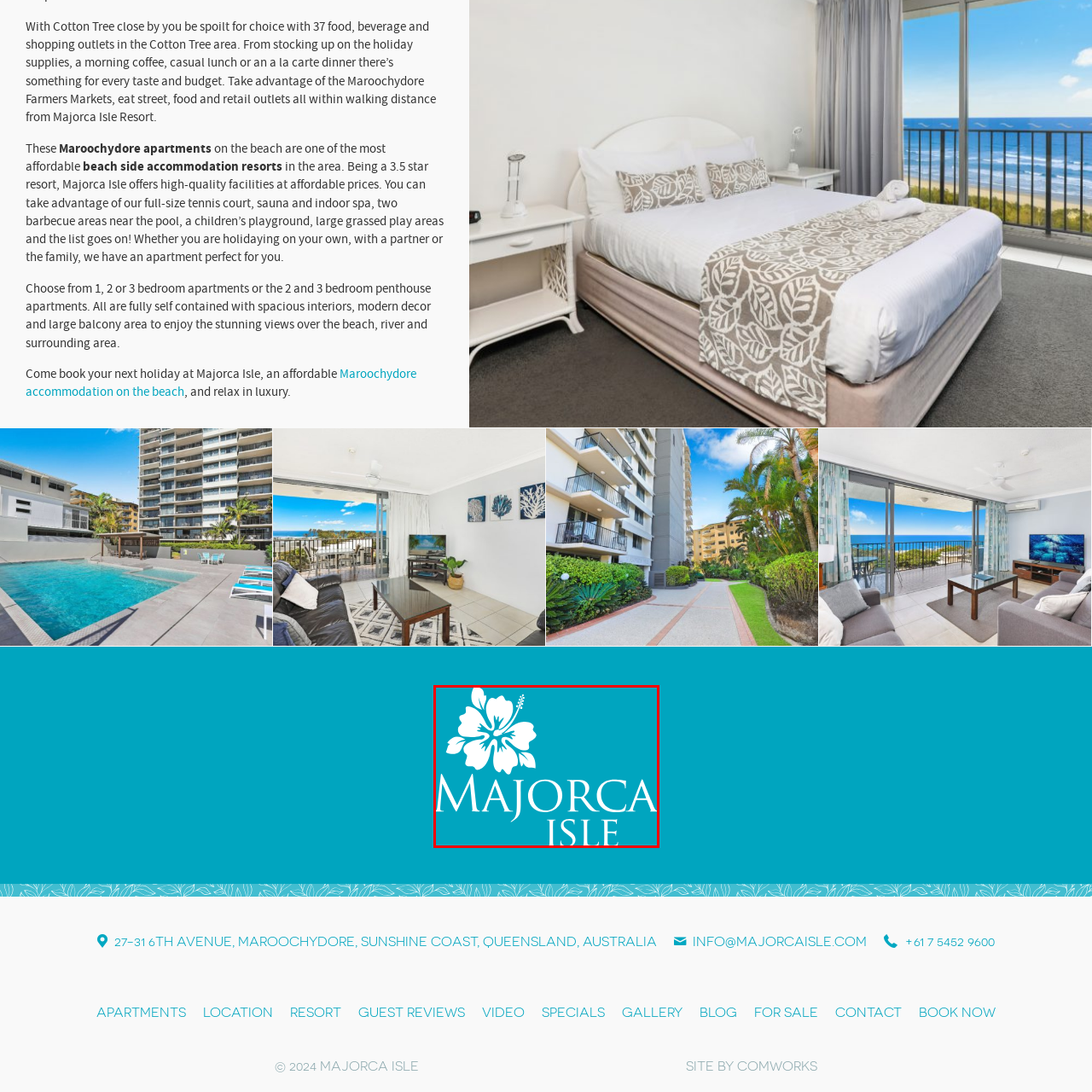What is the symbol on the logo?
Analyze the highlighted section in the red bounding box of the image and respond to the question with a detailed explanation.

The logo of Majorca Isle prominently features a white hibiscus flower, which is a symbol that reinforces the tropical and inviting atmosphere of the resort. The hibiscus flower is often associated with warm and sunny destinations, making it a fitting choice for a resort like Majorca Isle.